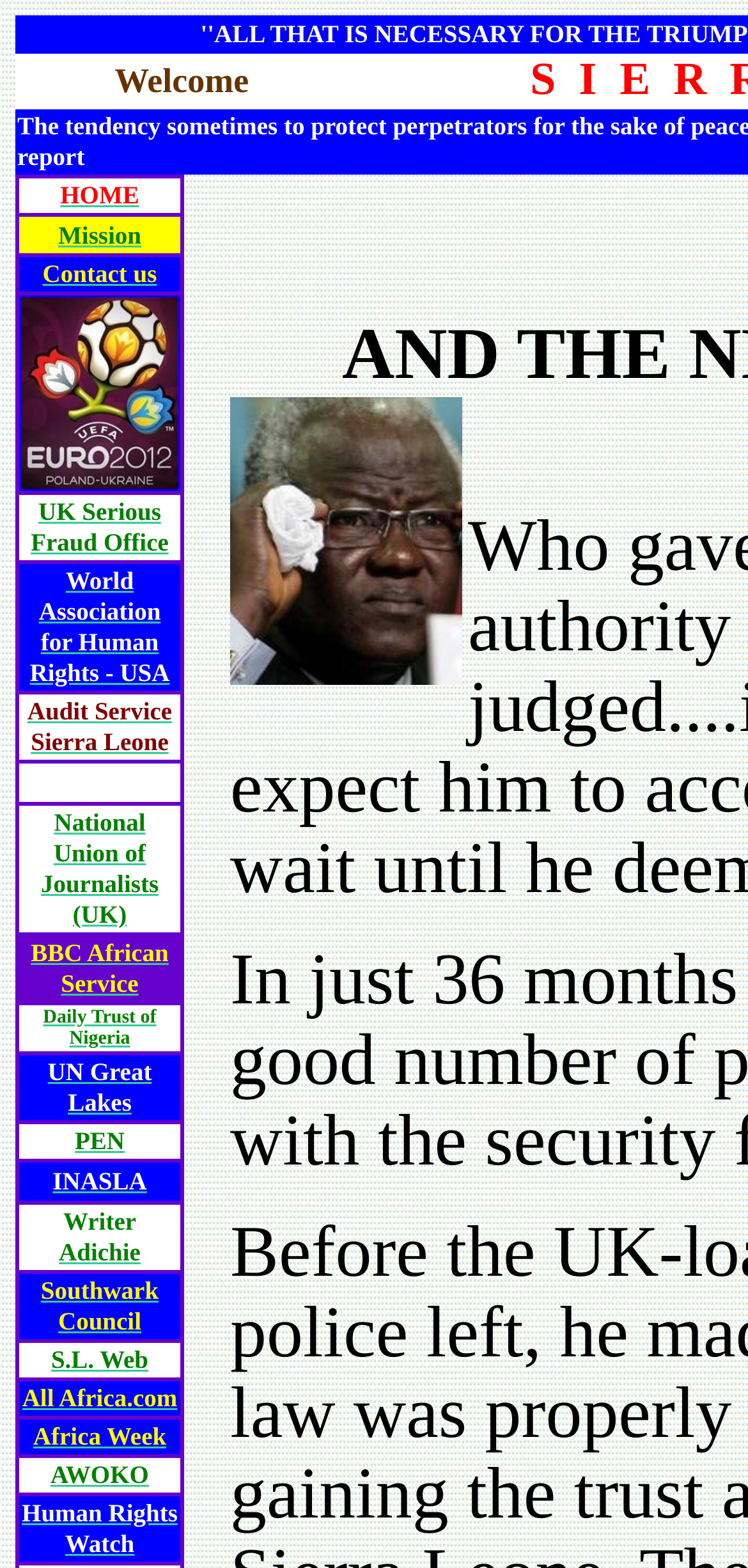Given the webpage screenshot, identify the bounding box of the UI element that matches this description: "Daily Trust of Nigeria".

[0.058, 0.636, 0.209, 0.67]